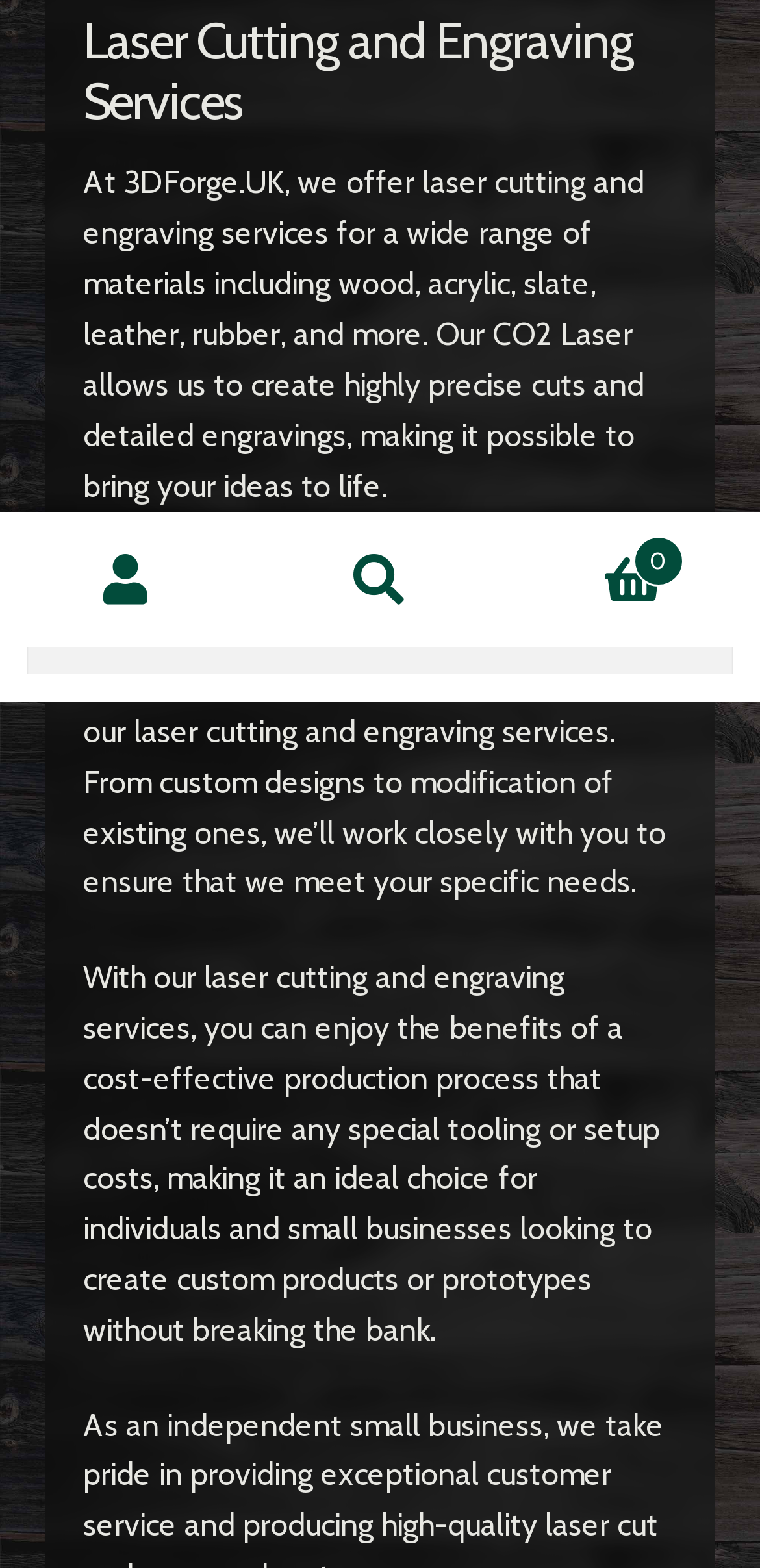Show the bounding box coordinates for the HTML element as described: "3D Resin Printing Services".

[0.155, 0.024, 0.903, 0.071]